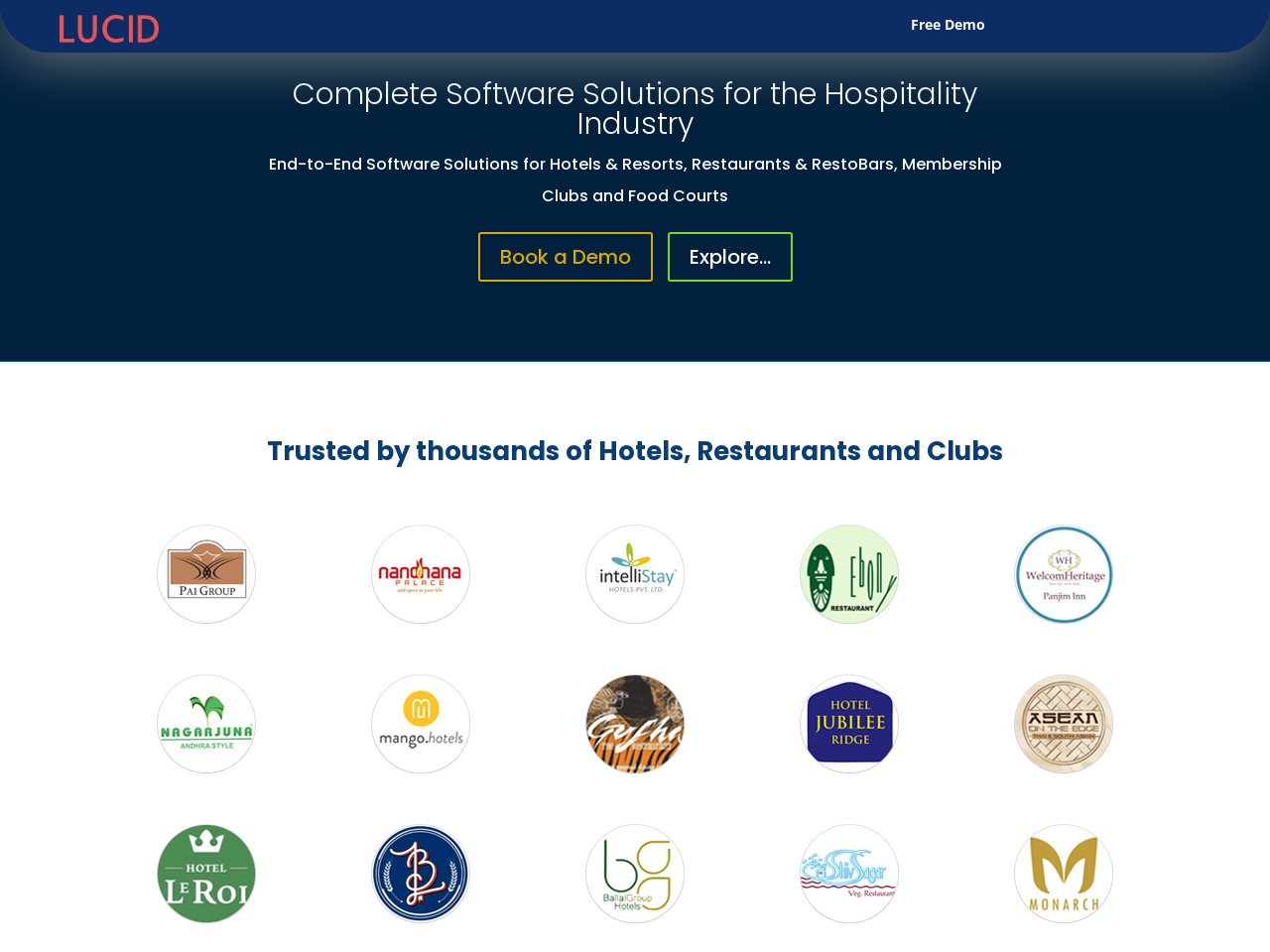Using the provided element description, identify the bounding box coordinates as (top-left x, top-left y, bottom-right x, bottom-right y). Ensure all values are between 0 and 1. Description: Explore...

[0.525, 0.244, 0.624, 0.296]